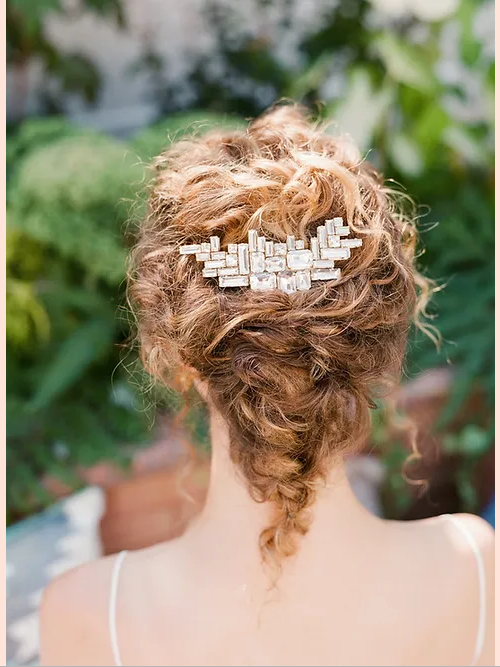Based on the visual content of the image, answer the question thoroughly: What is the approximate length of the comb?

The caption provides the measurement of the comb, stating that it measures approximately 5 inches in length, which is a specific and quantifiable detail.